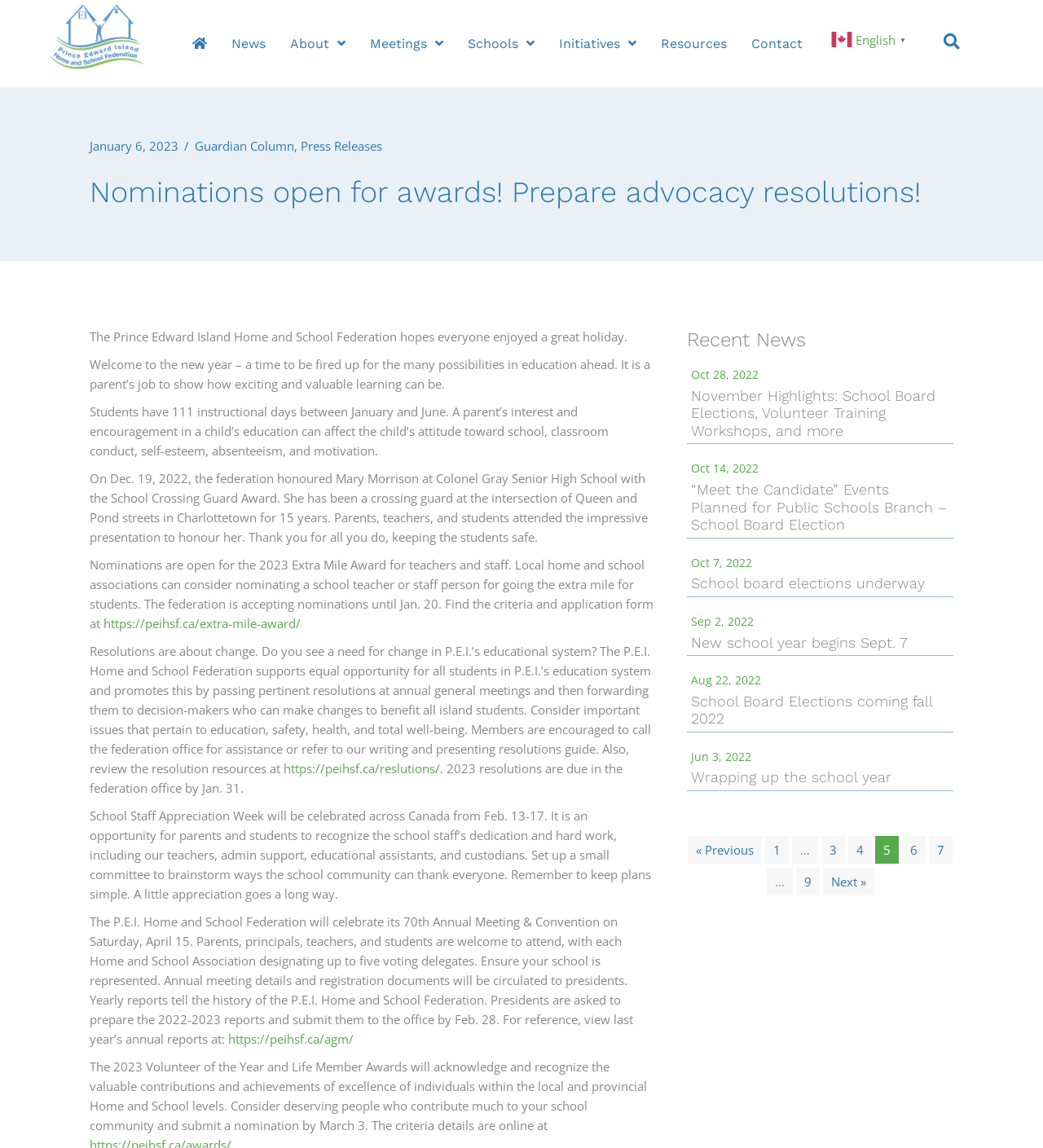What is the purpose of the P.E.I. Home and School Federation?
Analyze the image and provide a thorough answer to the question.

I found the answer by reading the text in the webpage, specifically the section that talks about the federation's goals, which includes supporting equal opportunity for all students in P.E.I.'s education system.